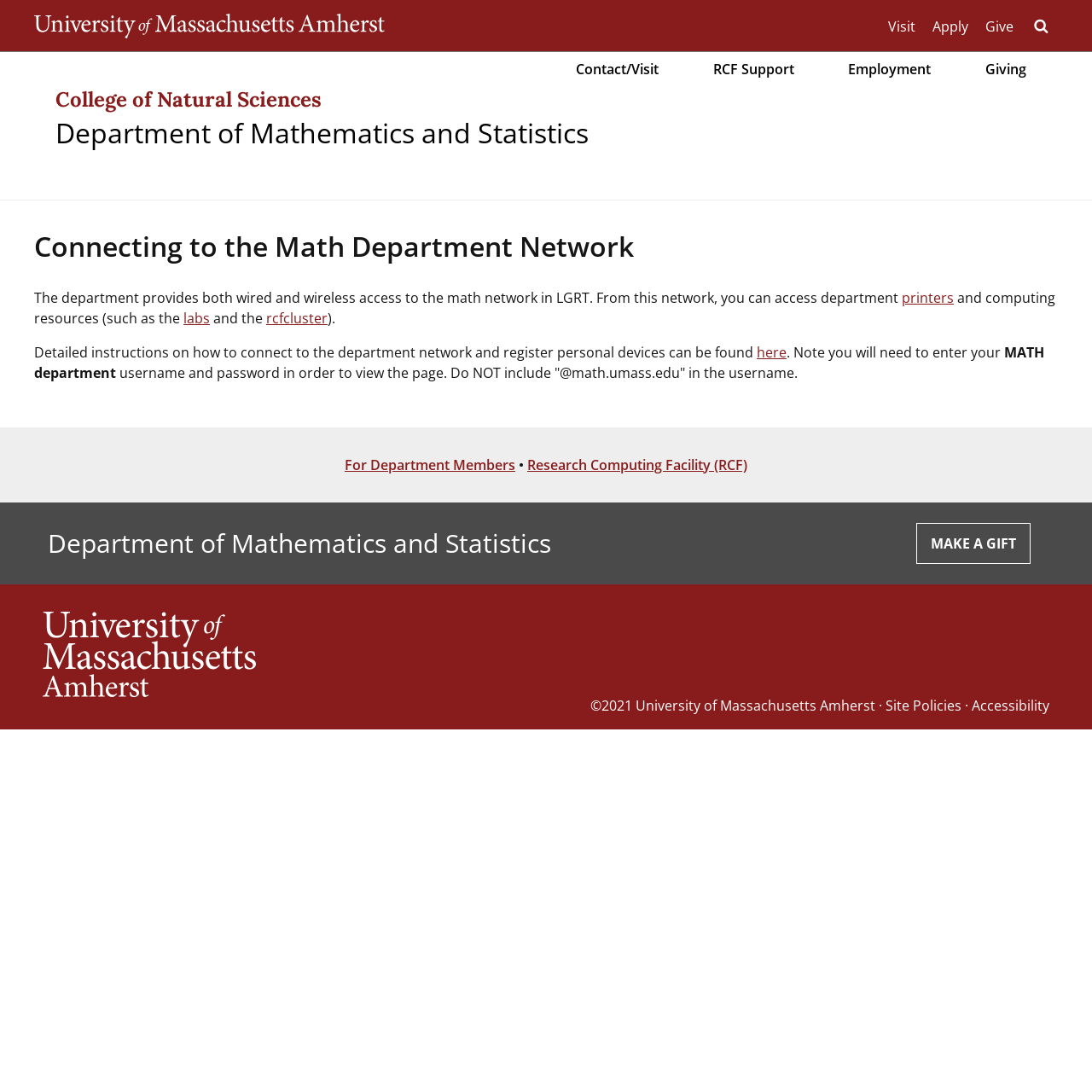What is required to view the network registration page?
Look at the image and provide a short answer using one word or a phrase.

MATH department username and password